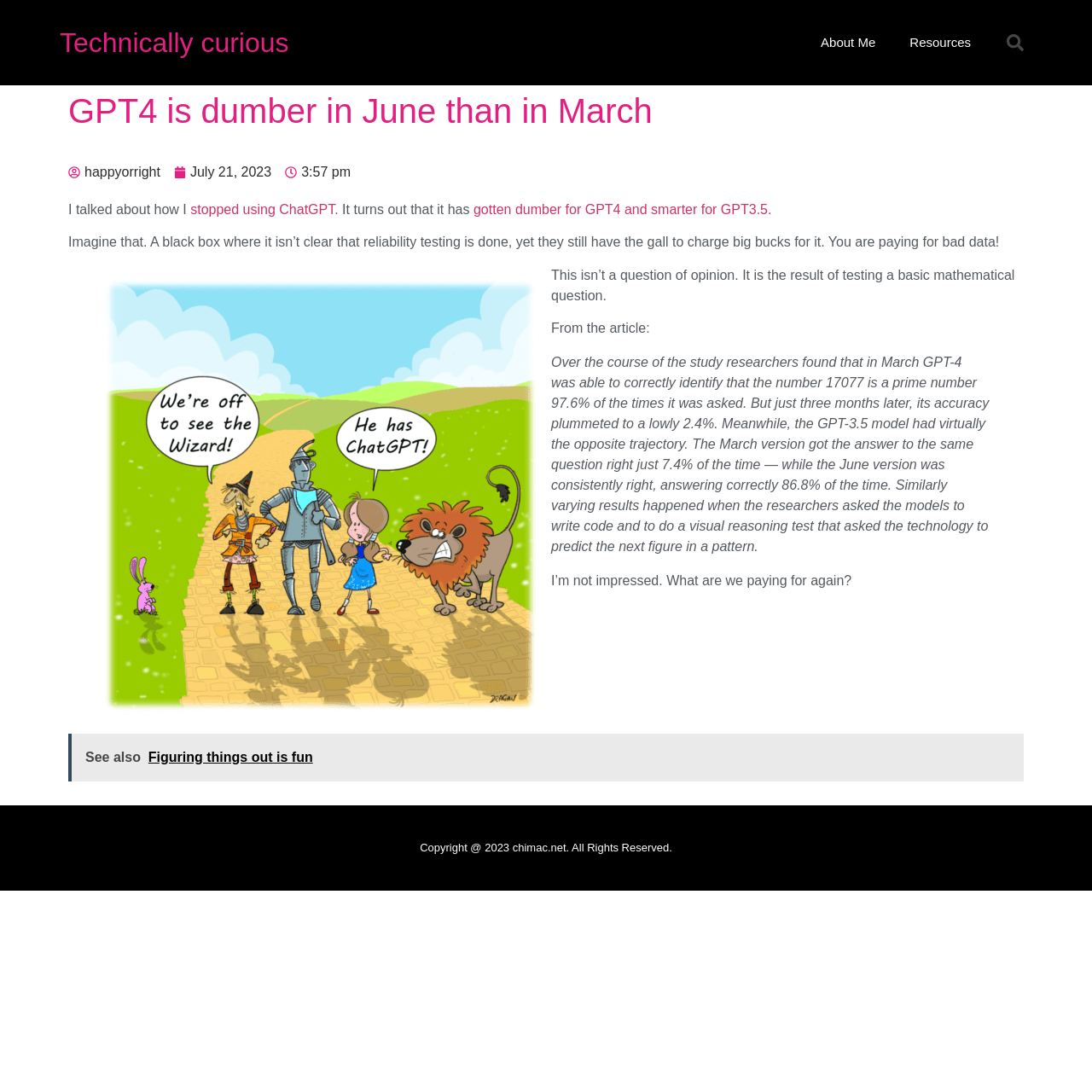What is the main heading displayed on the webpage? Please provide the text.

GPT4 is dumber in June than in March